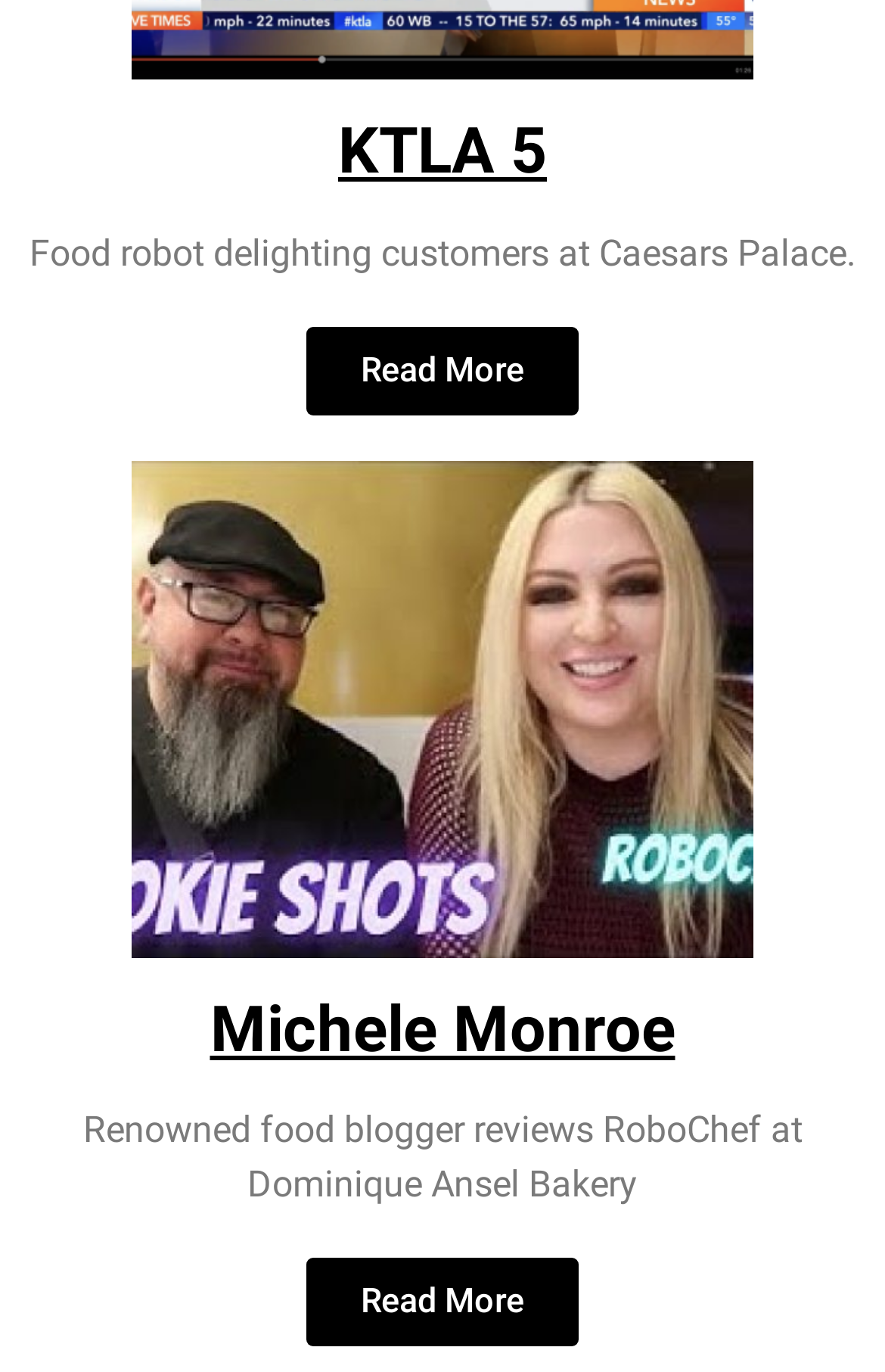Who is the renowned food blogger?
Answer the question based on the image using a single word or a brief phrase.

Michele Monroe